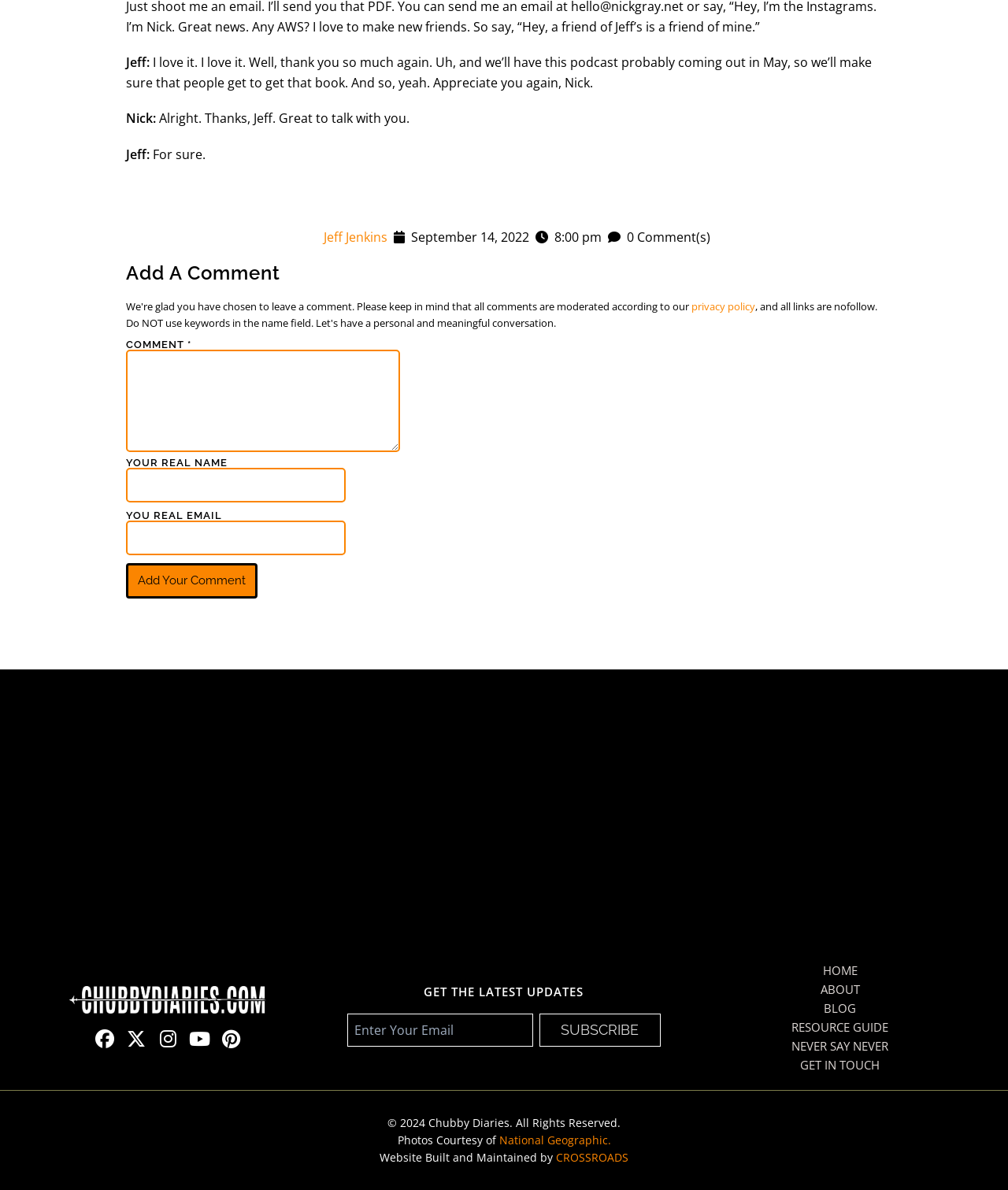Give a one-word or short phrase answer to this question: 
What is the date of the conversation?

September 14, 2022